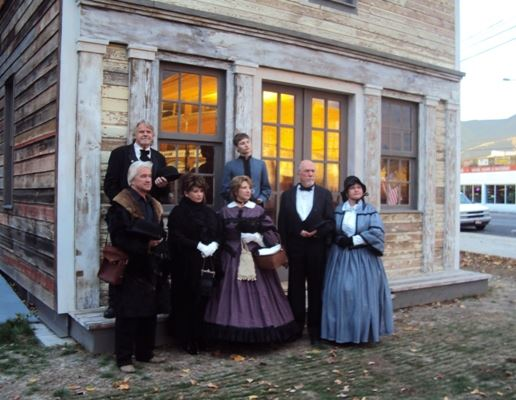Generate a comprehensive caption that describes the image.

This reenactment photo captures a group of individuals dressed in historical attire, standing in front of a vintage wooden building with large windows that glow softly from within. The scene is set outdoors, likely during twilight, as the warm light of the windows contrasts with the cool evening ambiance. The ensemble features men and women, showcasing a range of mid-19th century fashions. 

In the front row, there is a woman in a deep purple dress accented with a lighter sash, alongside a gentleman dressed in a tuxedo, embodying the elegance of the era. The other individuals, positioned behind them, include men in black suits and women in long, flowing skirts and shawls, each outfit reflecting the styles of a bygone time. The rustic background of the wooden structure and the surrounding natural elements contribute to the authenticity of this historical reenactment, inviting viewers to appreciate the charm of the past.